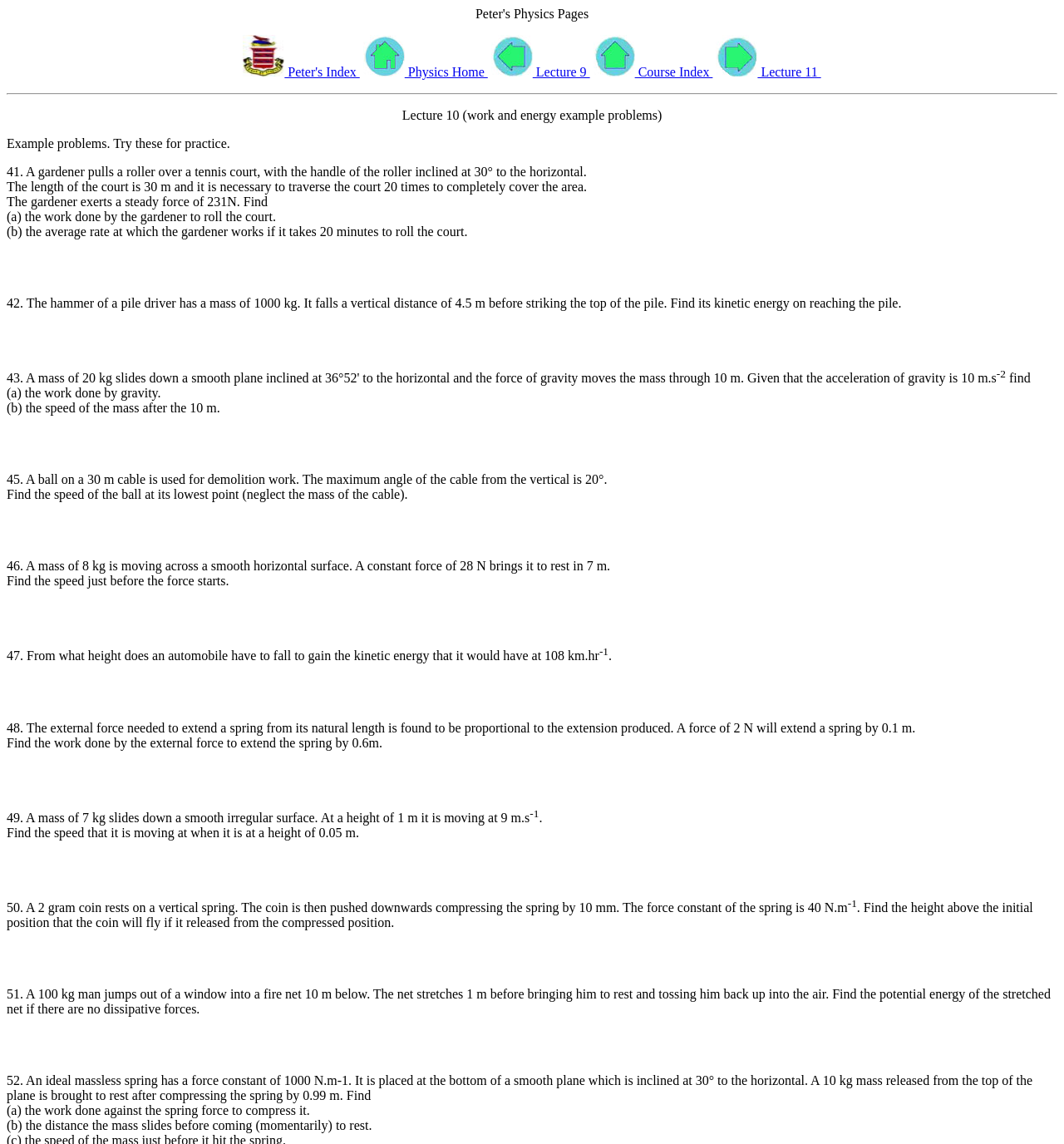Carefully observe the image and respond to the question with a detailed answer:
What is the topic of Lecture 10?

The topic of Lecture 10 can be determined by looking at the title of the webpage, which is 'Lecture 10 (work and energy example problems)'. This title suggests that the lecture is focused on example problems related to work and energy.